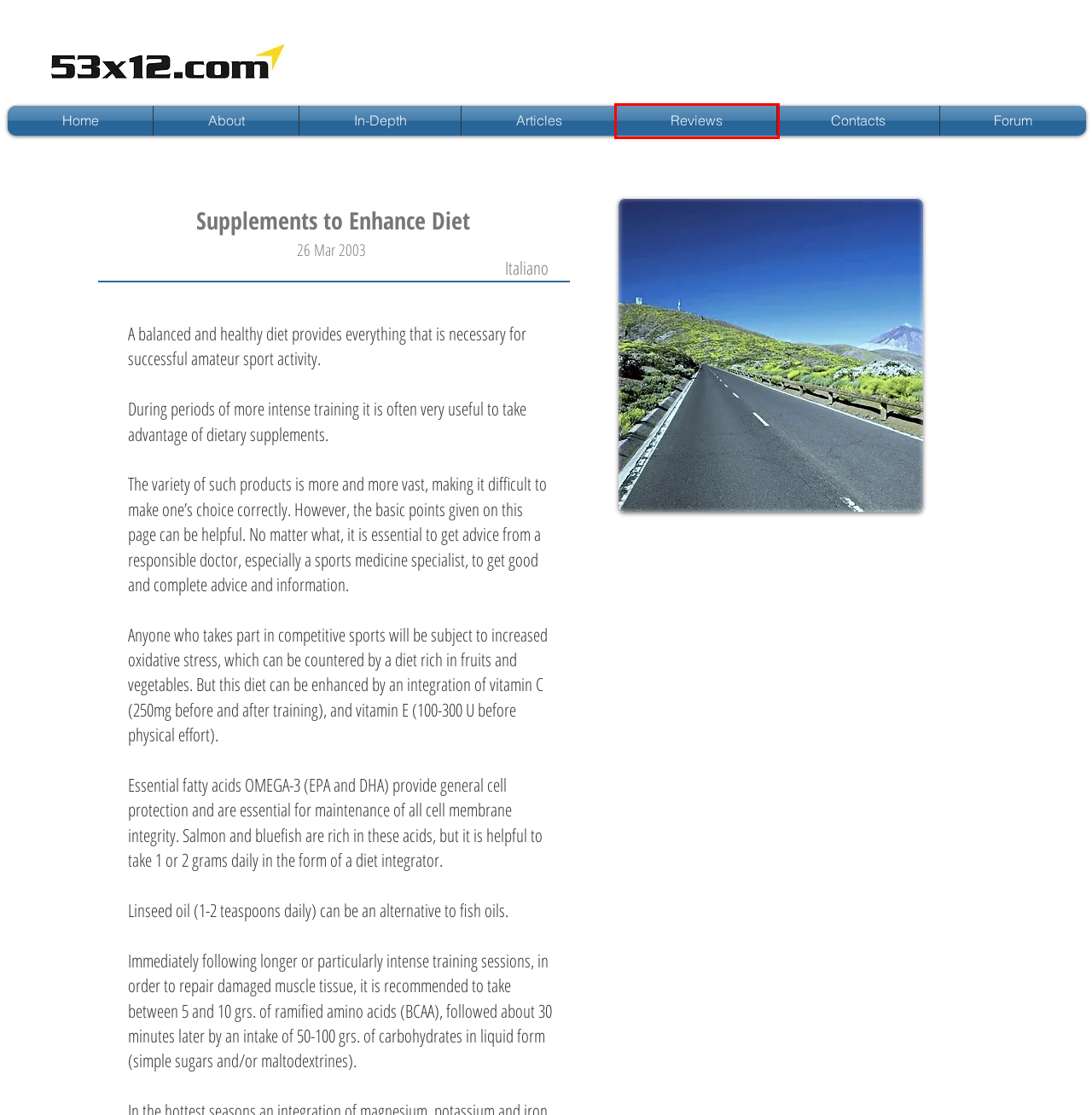You have a screenshot of a webpage with a red bounding box around an element. Choose the best matching webpage description that would appear after clicking the highlighted element. Here are the candidates:
A. ITA_Supplements to Enhance Diet | 53x12
B. Reviews | 53x12
C. In-Depth | 53x12
D. Home | 53x12
E. contact
F. About | 53x12
G. Website Builder - Create a Free Website Today | Wix.com
H. Articles | 53x12

B